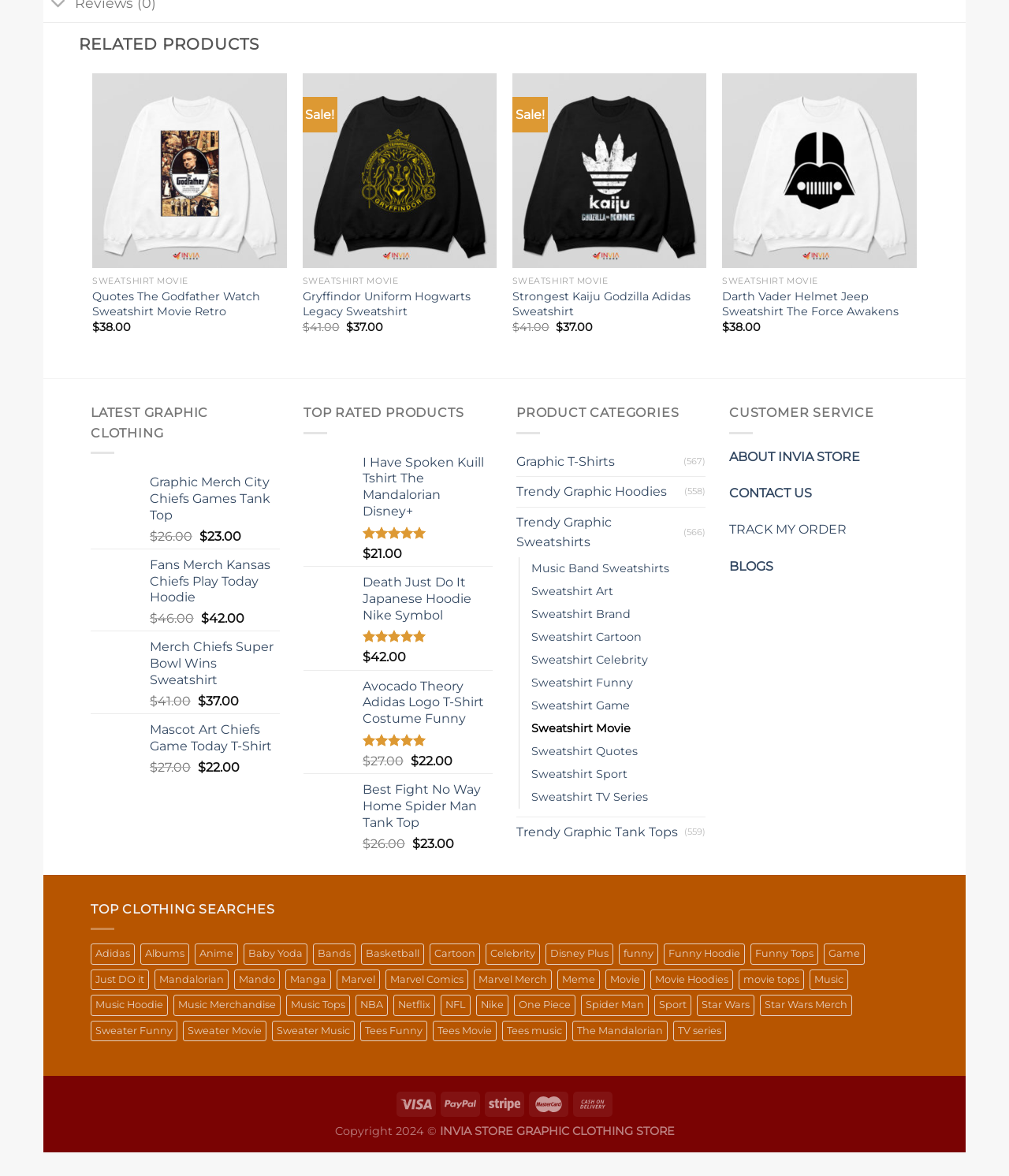Give a short answer to this question using one word or a phrase:
How many products are listed under the category 'Graphic T-Shirts'?

567